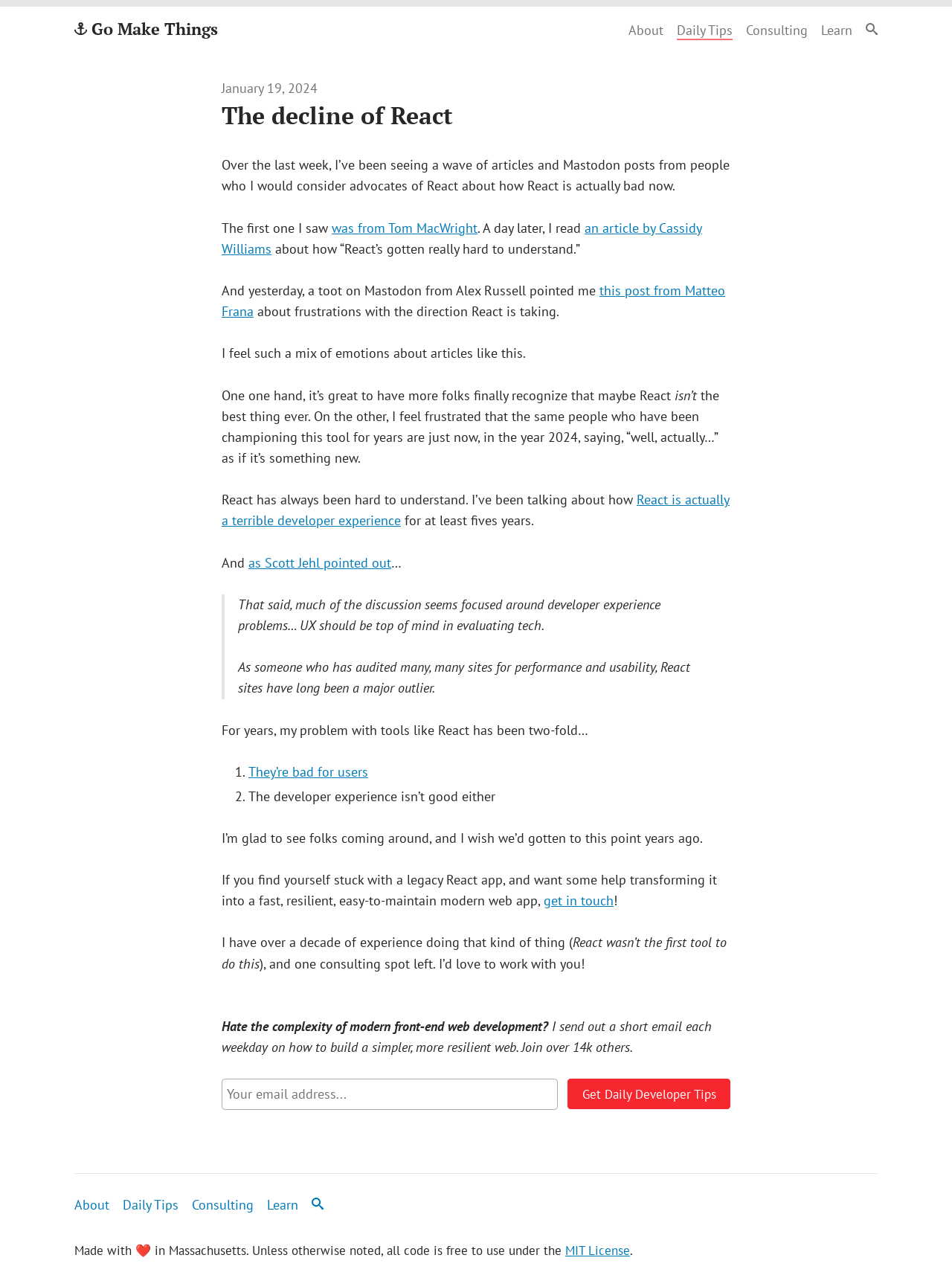Answer the following in one word or a short phrase: 
What is the author's opinion about React's impact on users?

Bad